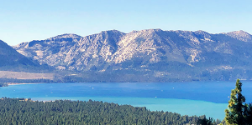What is the purpose of the serene setting?
Look at the image and answer with only one word or phrase.

Peaceful retreat for counseling services